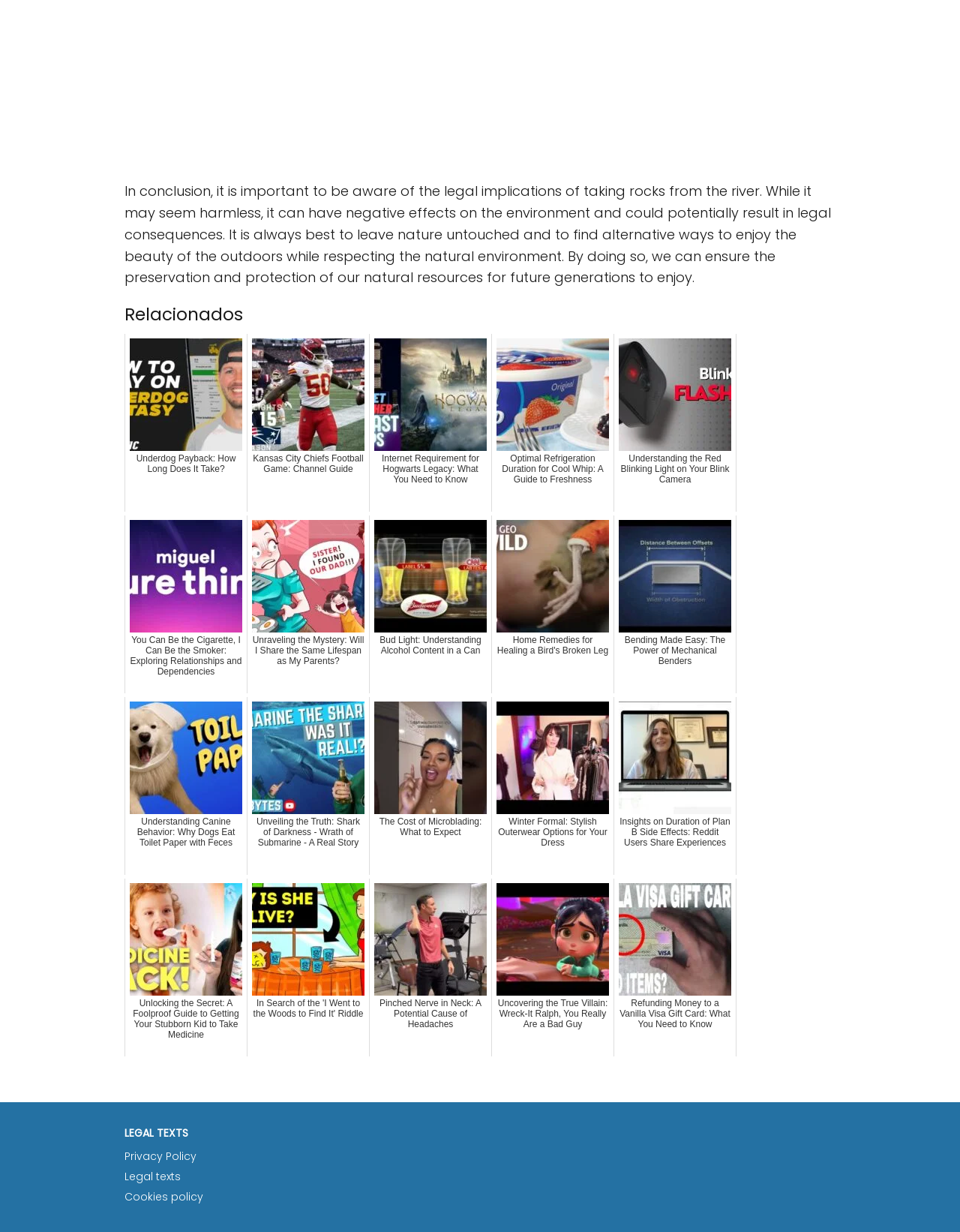Please identify the bounding box coordinates of the element I should click to complete this instruction: 'Read the article about Underdog Payback'. The coordinates should be given as four float numbers between 0 and 1, like this: [left, top, right, bottom].

[0.13, 0.271, 0.258, 0.415]